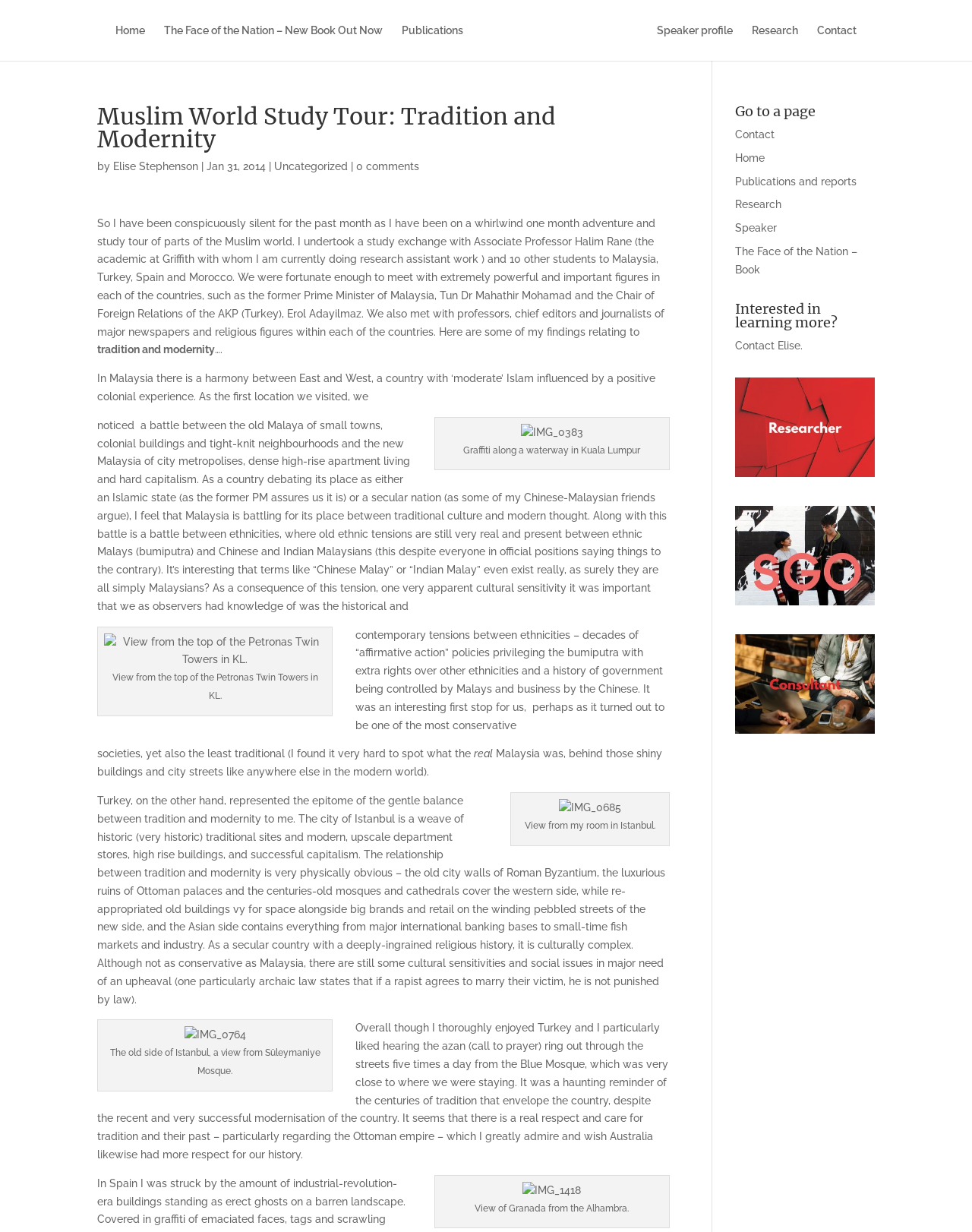Examine the image and give a thorough answer to the following question:
How many countries were visited during the study tour?

The answer can be found by reading the text 'We undertook a study exchange with Associate Professor Halim Rane (the academic at Griffith with whom I am currently doing research assistant work ) and 10 other students to Malaysia, Turkey, Spain and Morocco.' This suggests that four countries were visited during the study tour.